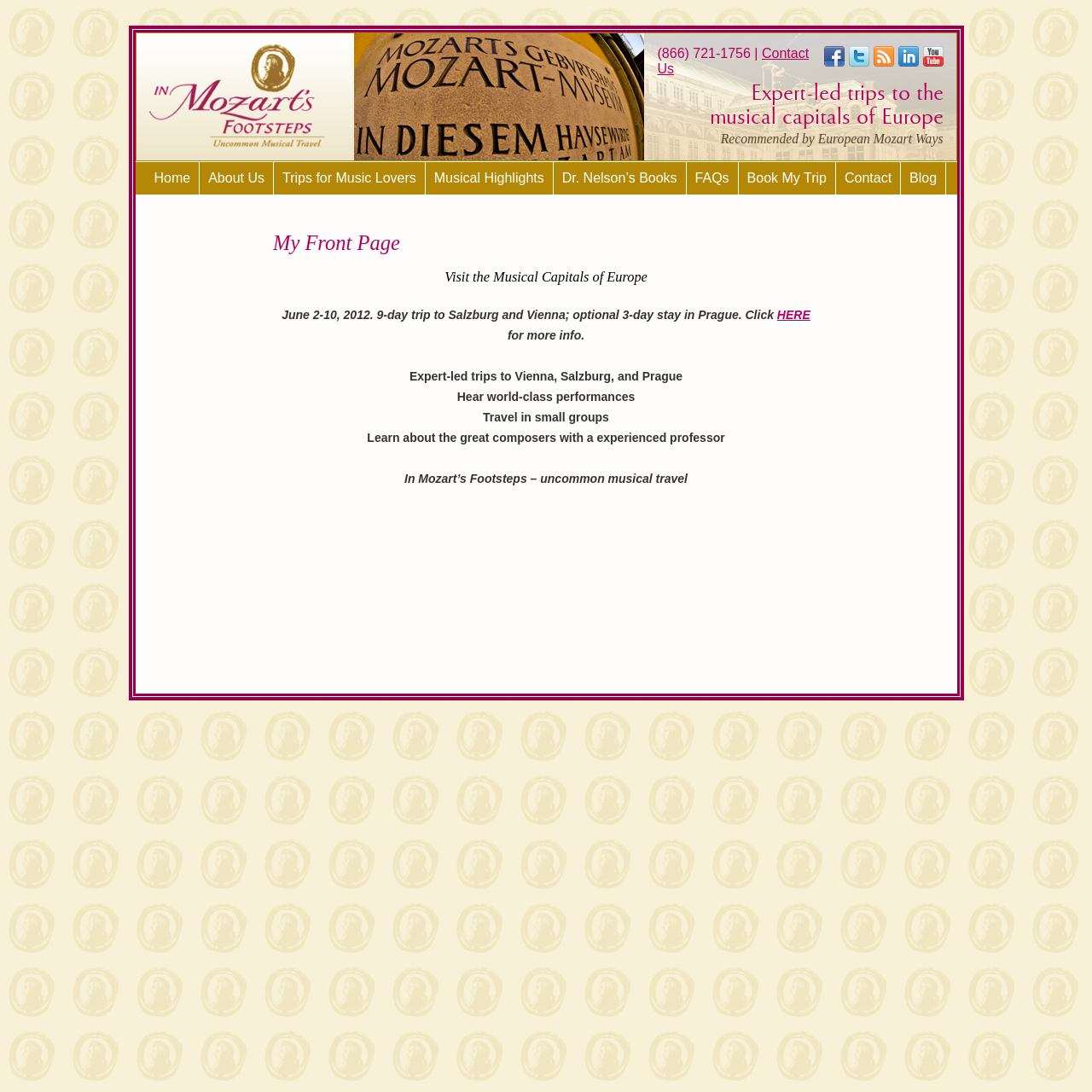Using the given element description, provide the bounding box coordinates (top-left x, top-left y, bottom-right x, bottom-right y) for the corresponding UI element in the screenshot: Musical Highlights

[0.39, 0.148, 0.507, 0.178]